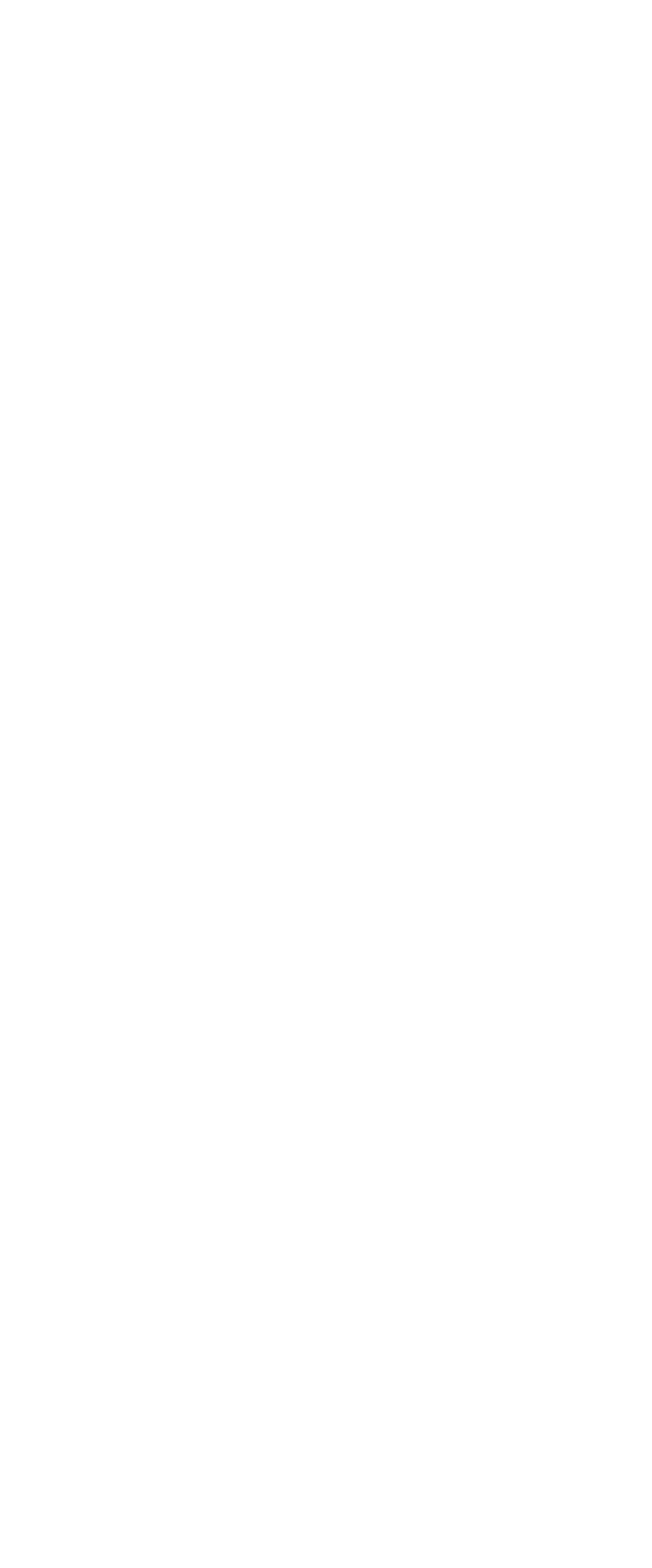Predict the bounding box coordinates for the UI element described as: "Facebook". The coordinates should be four float numbers between 0 and 1, presented as [left, top, right, bottom].

[0.496, 0.571, 0.71, 0.593]